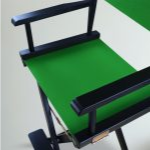Give a concise answer using only one word or phrase for this question:
What is the purpose of the elevated seating?

Adds elegance